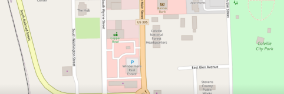Create an elaborate description of the image, covering every aspect.

The image displays a detailed map of Colville, Washington, highlighting various streets and landmarks in the area. Key features include the layout of neighborhood streets, notable buildings, and nearby parks, such as Colville City Park. The map serves as a practical reference for residents and visitors, showcasing routes and locations pertinent to the community. It is located in the context of information pertaining to Congresswoman Cathy McMorris Rodgers' office in Colville, providing essential geographical context for her constituents.